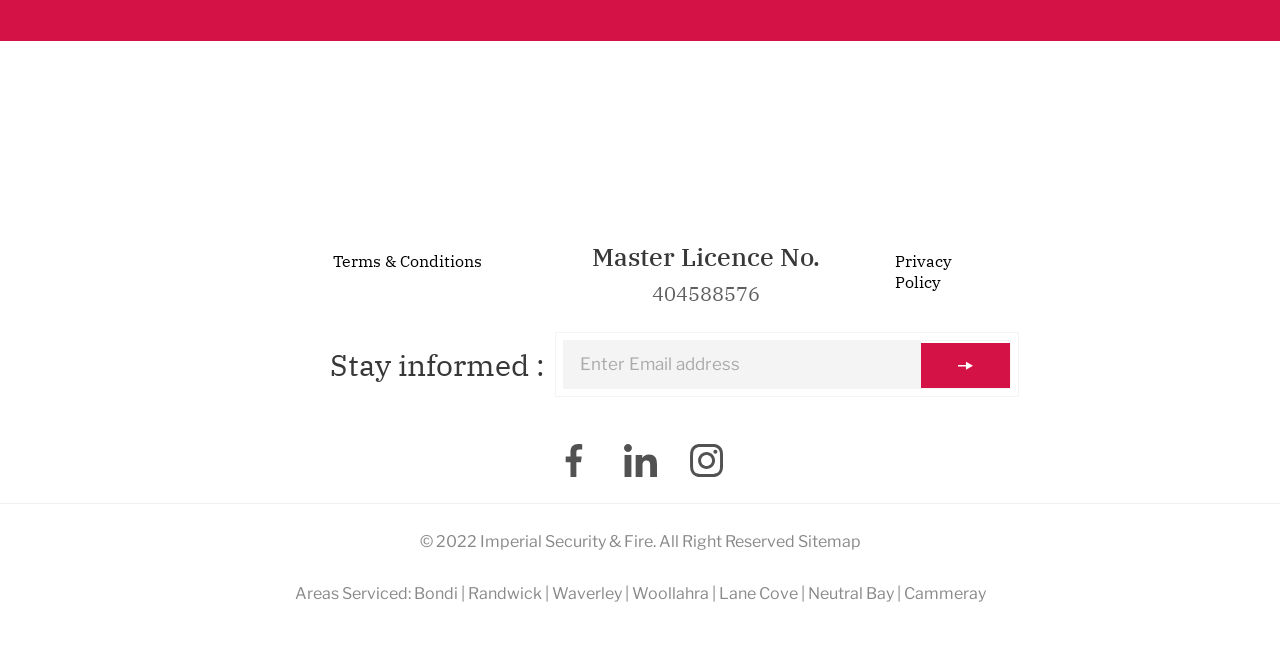Using the provided description: "Terms & Conditions", find the bounding box coordinates of the corresponding UI element. The output should be four float numbers between 0 and 1, in the format [left, top, right, bottom].

[0.26, 0.378, 0.377, 0.408]